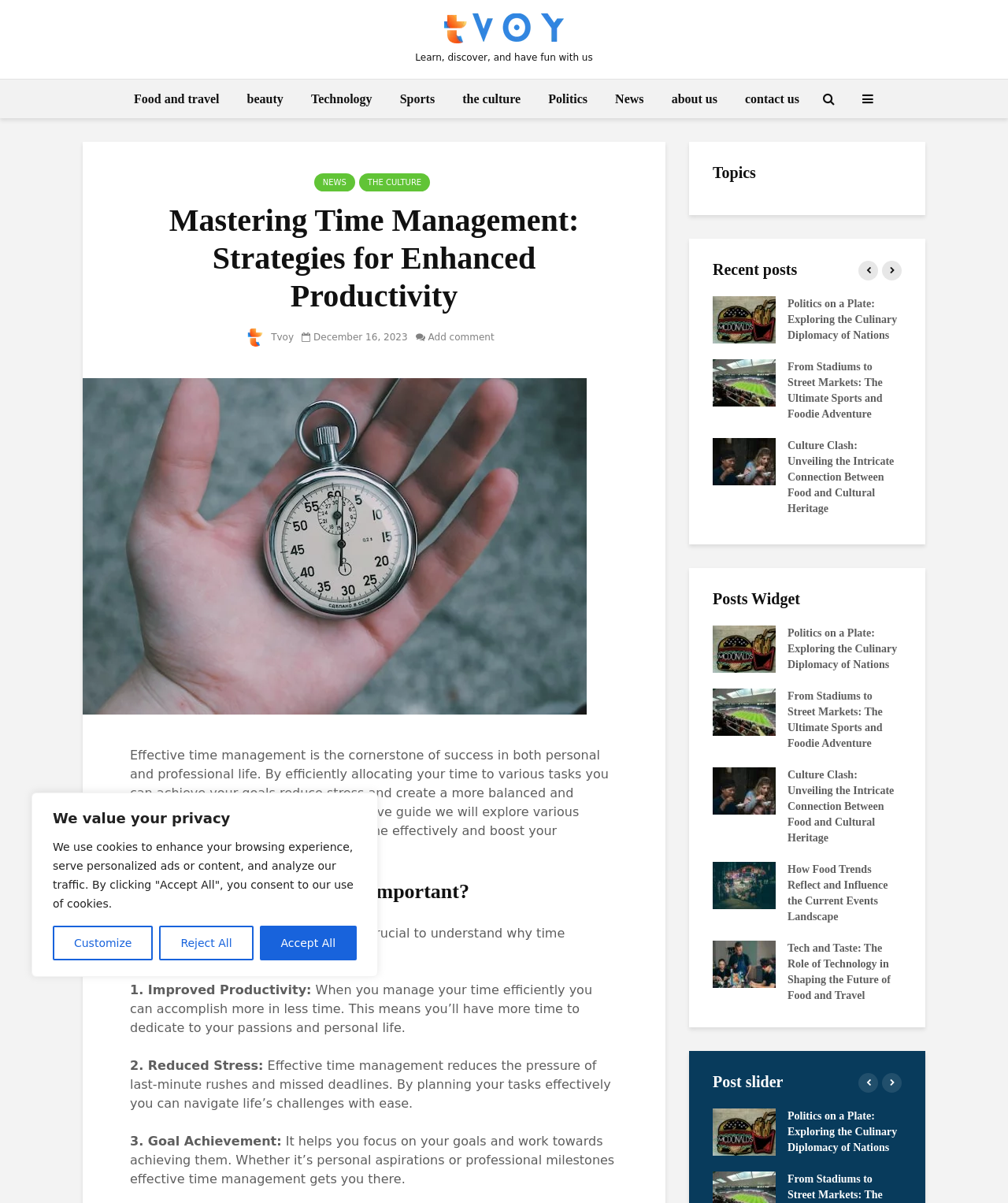Locate the bounding box coordinates of the UI element described by: "Politics". The bounding box coordinates should consist of four float numbers between 0 and 1, i.e., [left, top, right, bottom].

[0.532, 0.066, 0.595, 0.099]